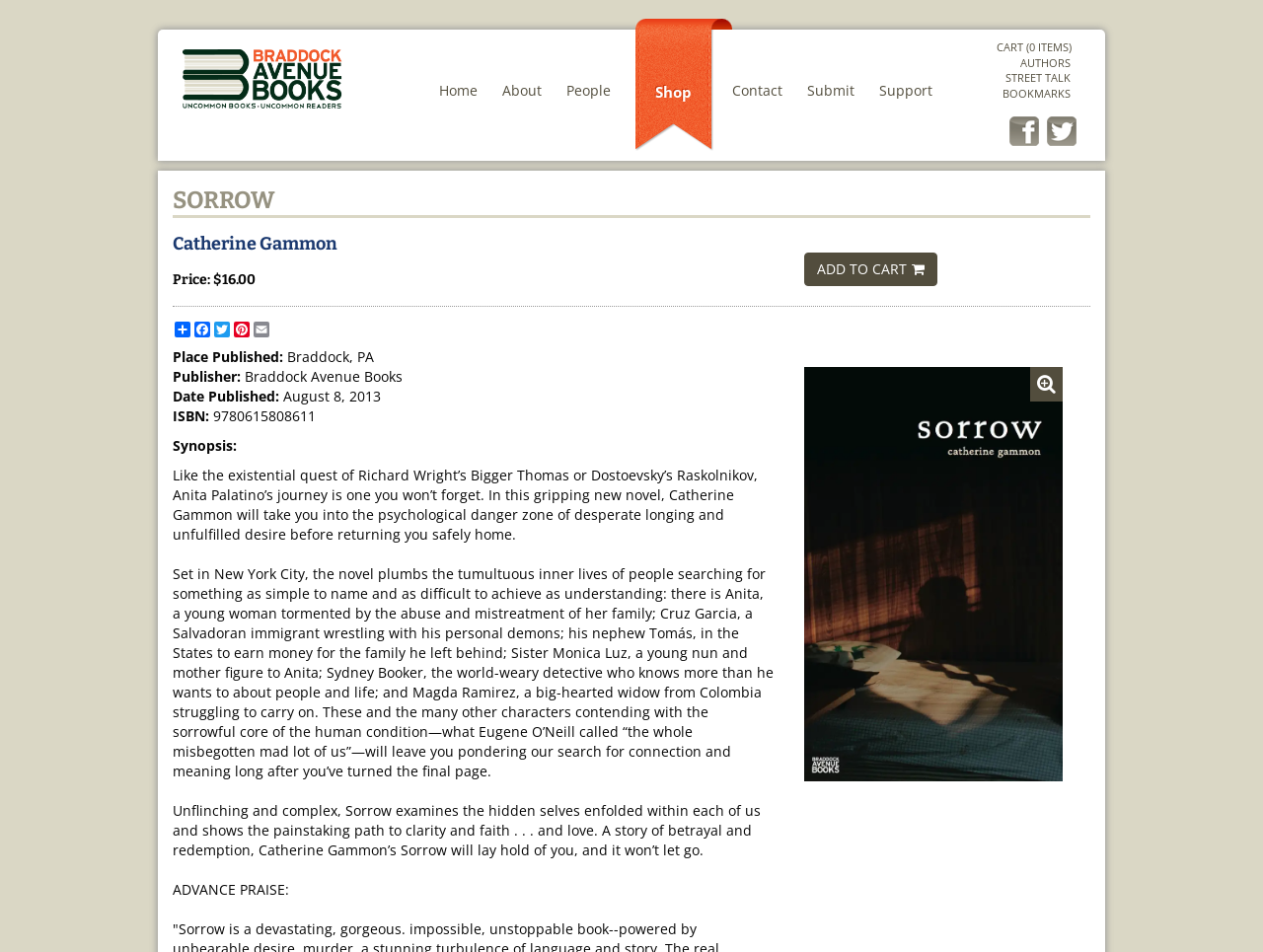Please identify the bounding box coordinates of the clickable element to fulfill the following instruction: "Go to HOME". The coordinates should be four float numbers between 0 and 1, i.e., [left, top, right, bottom].

None